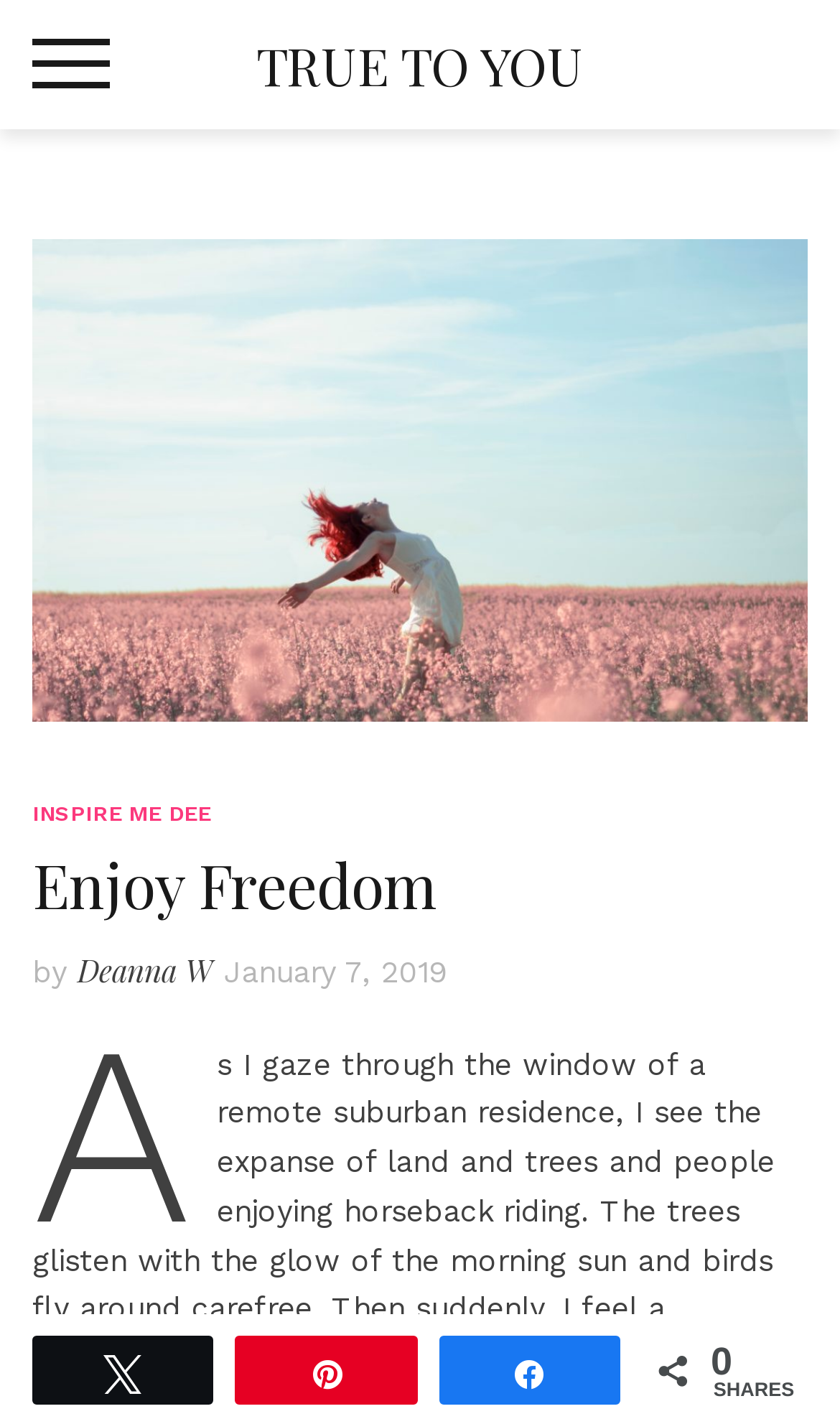What is the name of the author?
Provide a short answer using one word or a brief phrase based on the image.

Deanna W